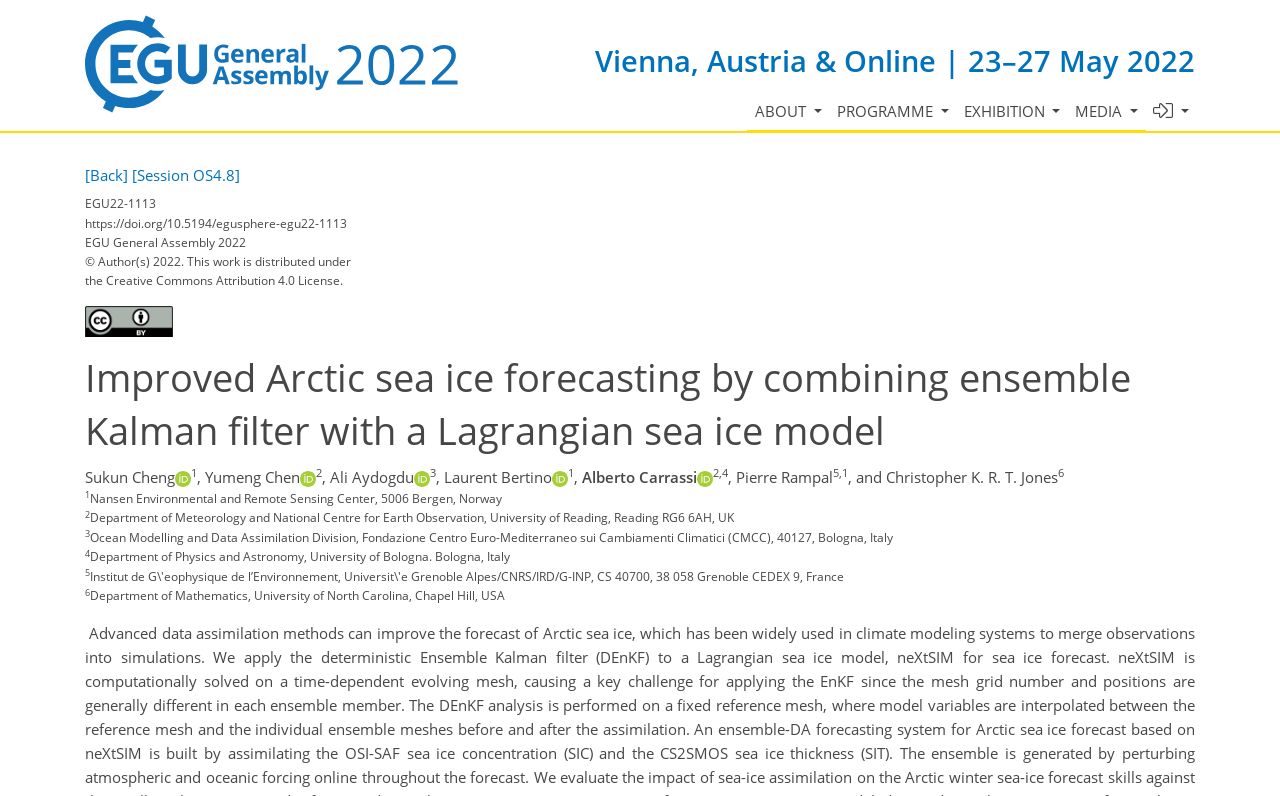Locate the bounding box coordinates of the element I should click to achieve the following instruction: "Click the link to Session OS4.8".

[0.103, 0.207, 0.188, 0.232]